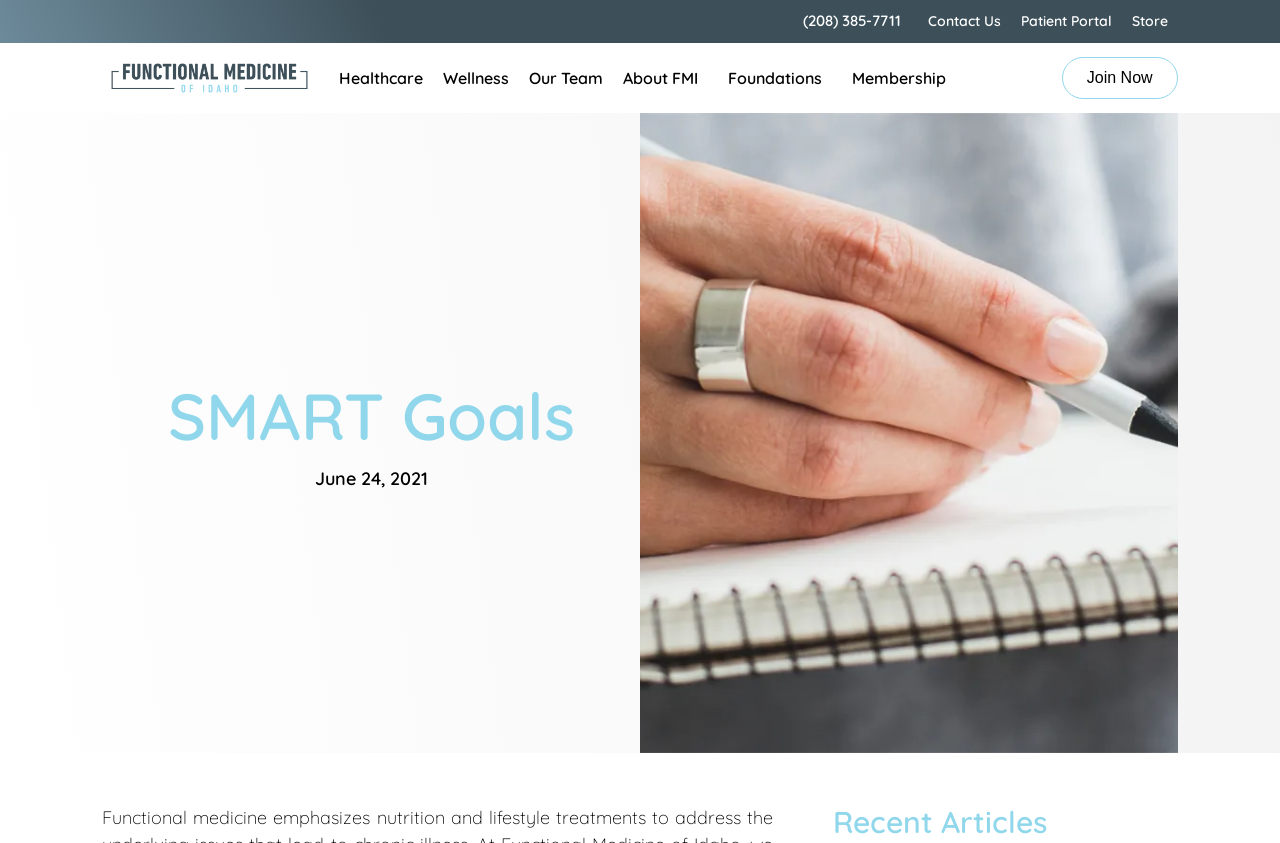How many links are in the top navigation menu?
Answer the question using a single word or phrase, according to the image.

5